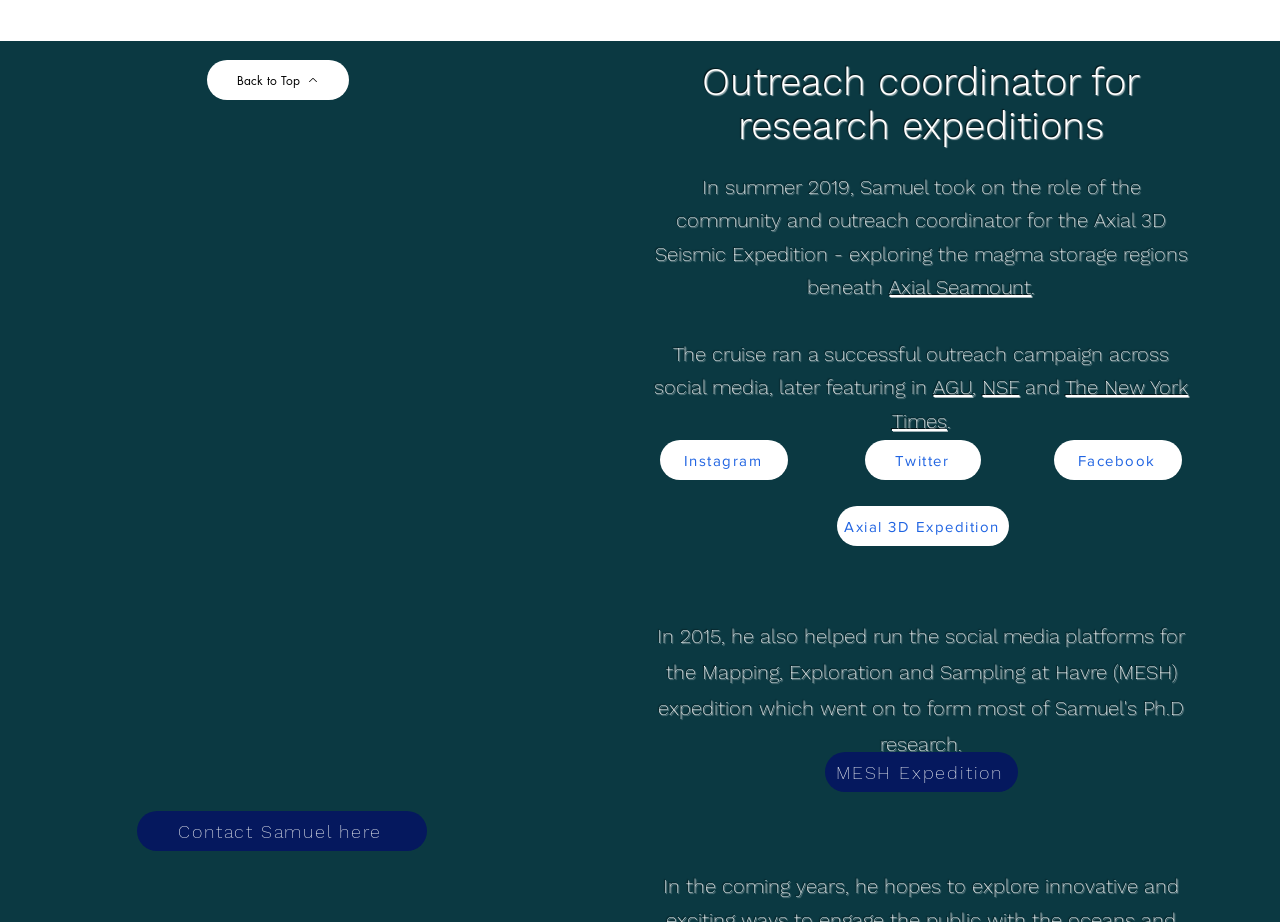Use the information in the screenshot to answer the question comprehensively: What is the name of the newspaper that featured the outreach campaign?

The webpage mentions that the outreach campaign was featured in The New York Times, which is the name of the newspaper.